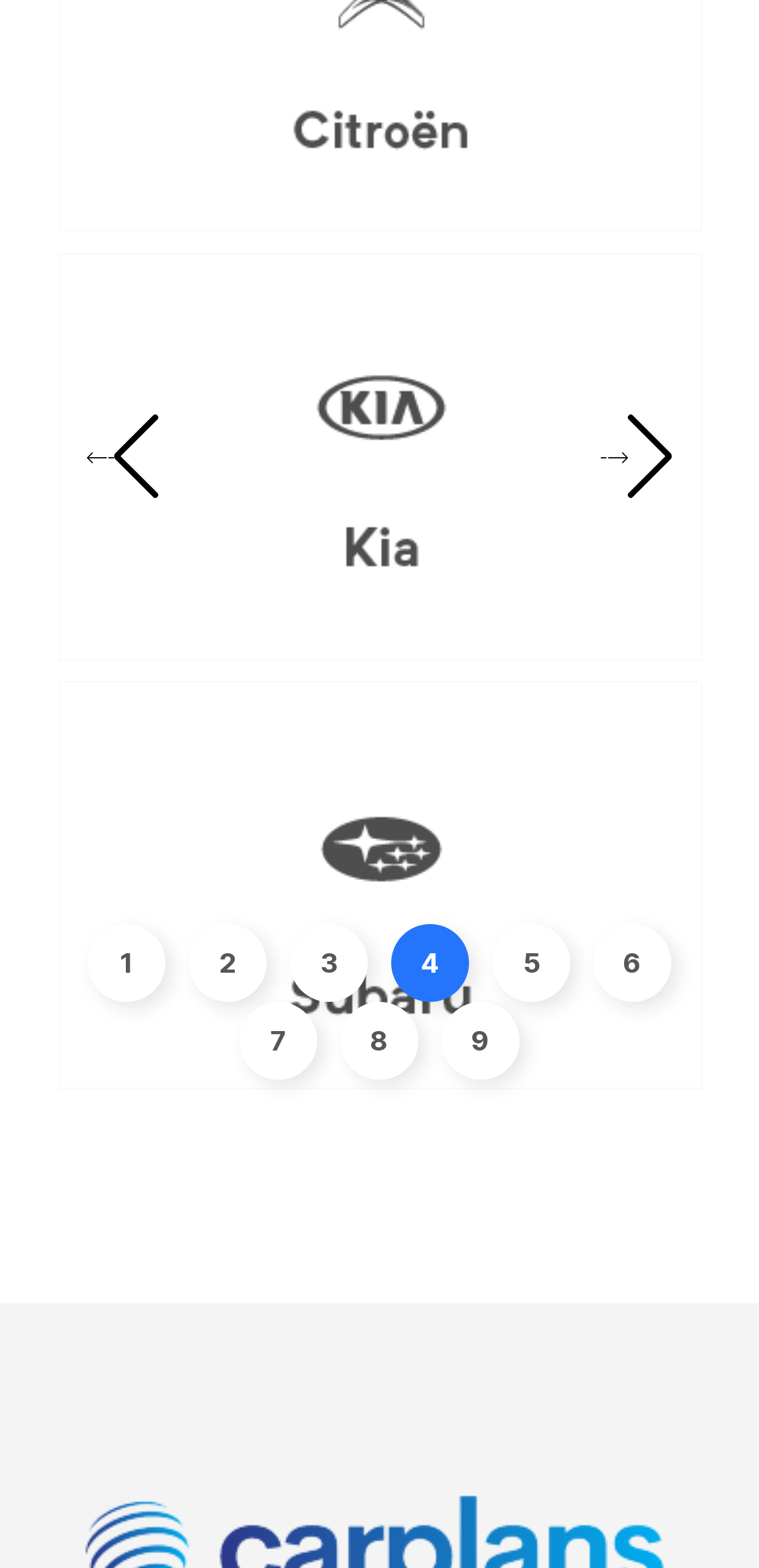Please identify the bounding box coordinates of the clickable element to fulfill the following instruction: "Go to slide 1". The coordinates should be four float numbers between 0 and 1, i.e., [left, top, right, bottom].

[0.115, 0.589, 0.218, 0.639]